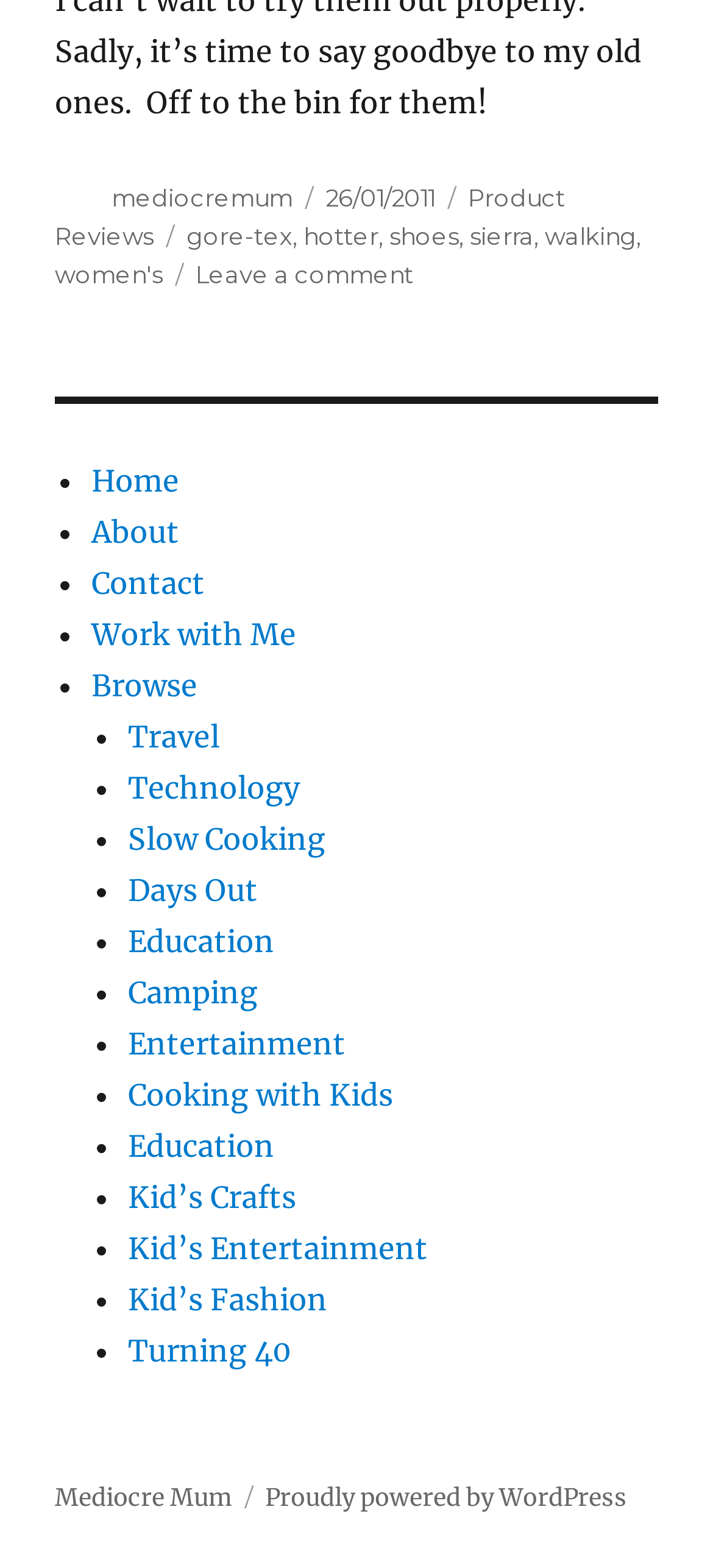Please look at the image and answer the question with a detailed explanation: What is the date of the post?

The date of the post is mentioned in the footer section of the webpage, where it says 'Posted on' followed by a link to '26/01/2011'.